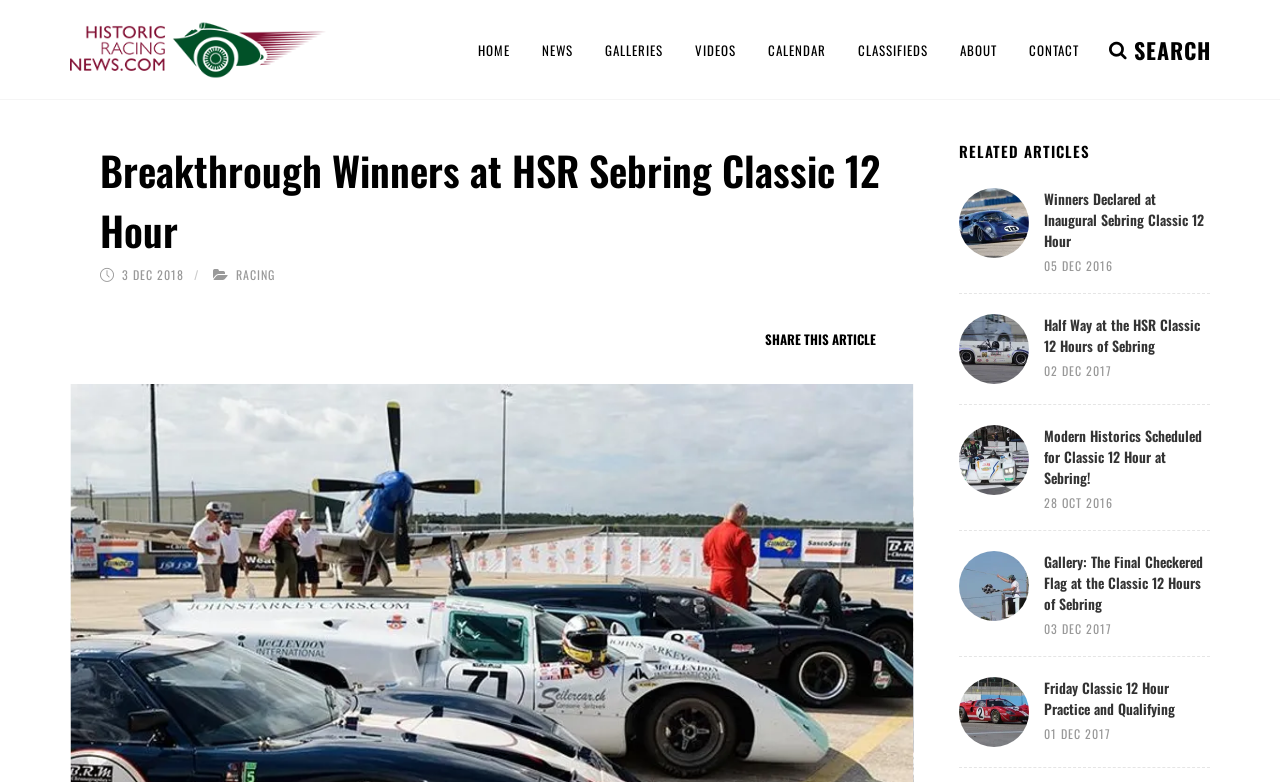What is the date of the article 'Gallery: The Final Checkered Flag at the Classic 12 Hours of Sebring'? Based on the screenshot, please respond with a single word or phrase.

03 DEC 2017